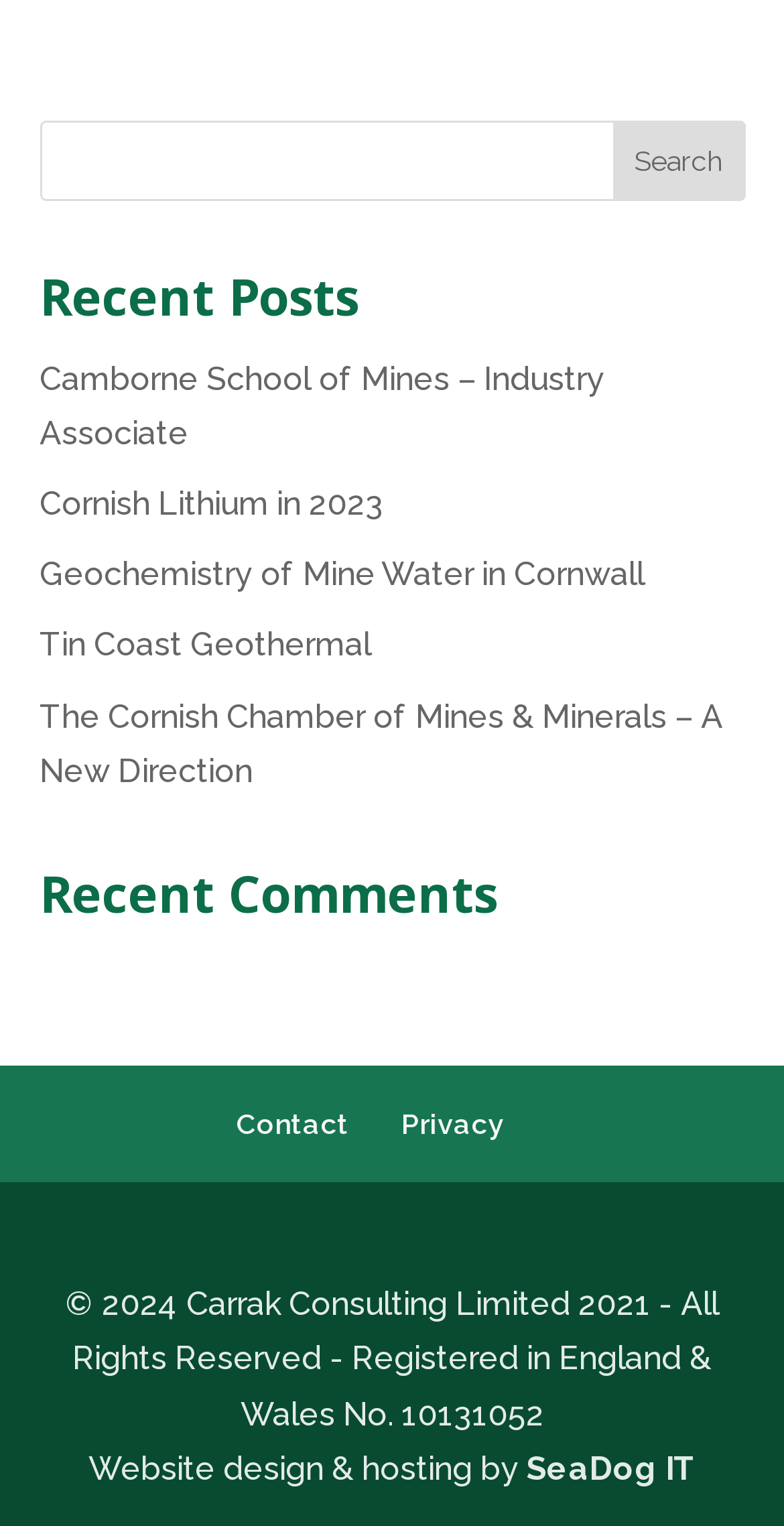What is the company name mentioned in the footer?
Answer with a single word or phrase, using the screenshot for reference.

Carrak Consulting Limited